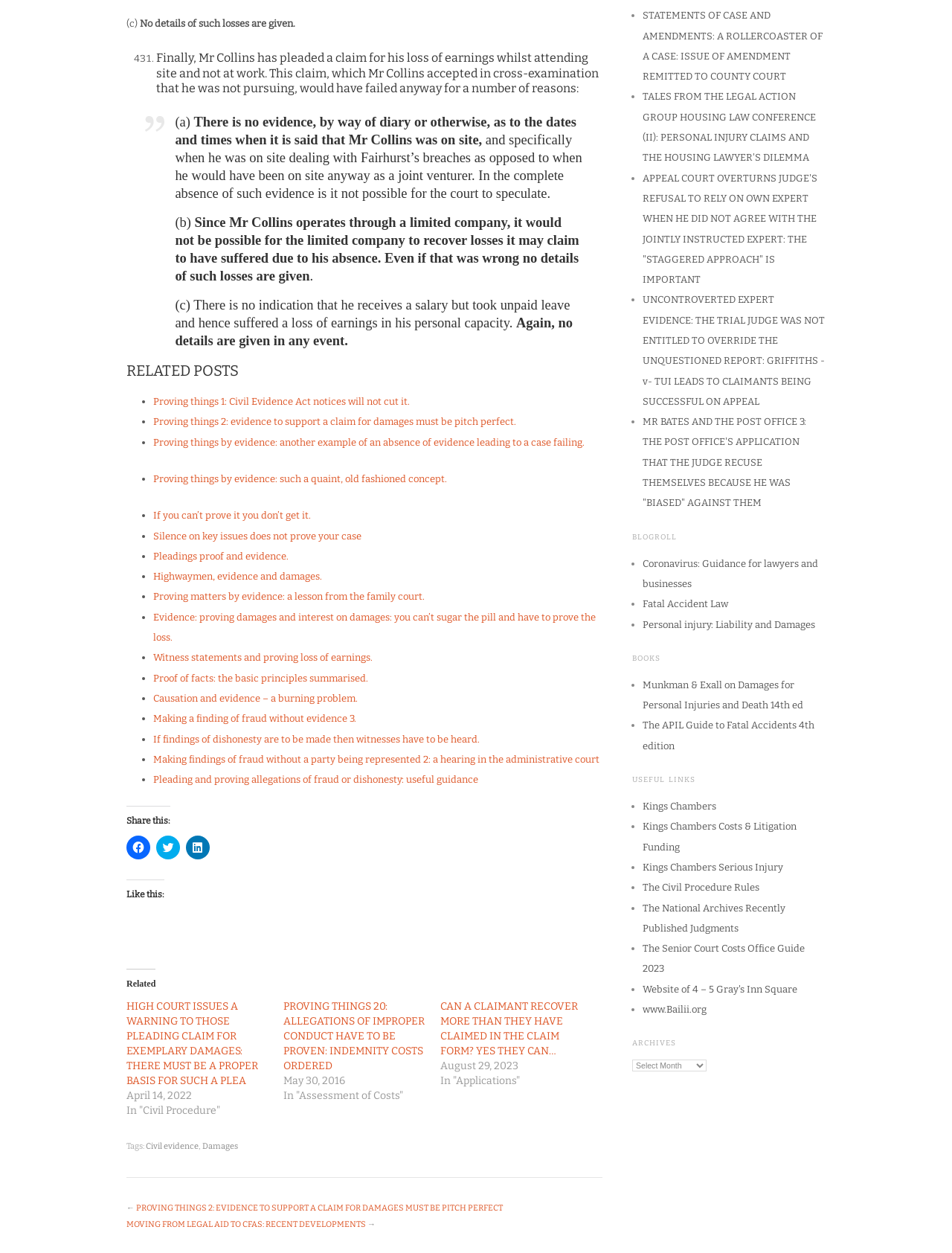Using the element description: "Highwaymen, evidence and damages.", determine the bounding box coordinates for the specified UI element. The coordinates should be four float numbers between 0 and 1, [left, top, right, bottom].

[0.161, 0.456, 0.339, 0.464]